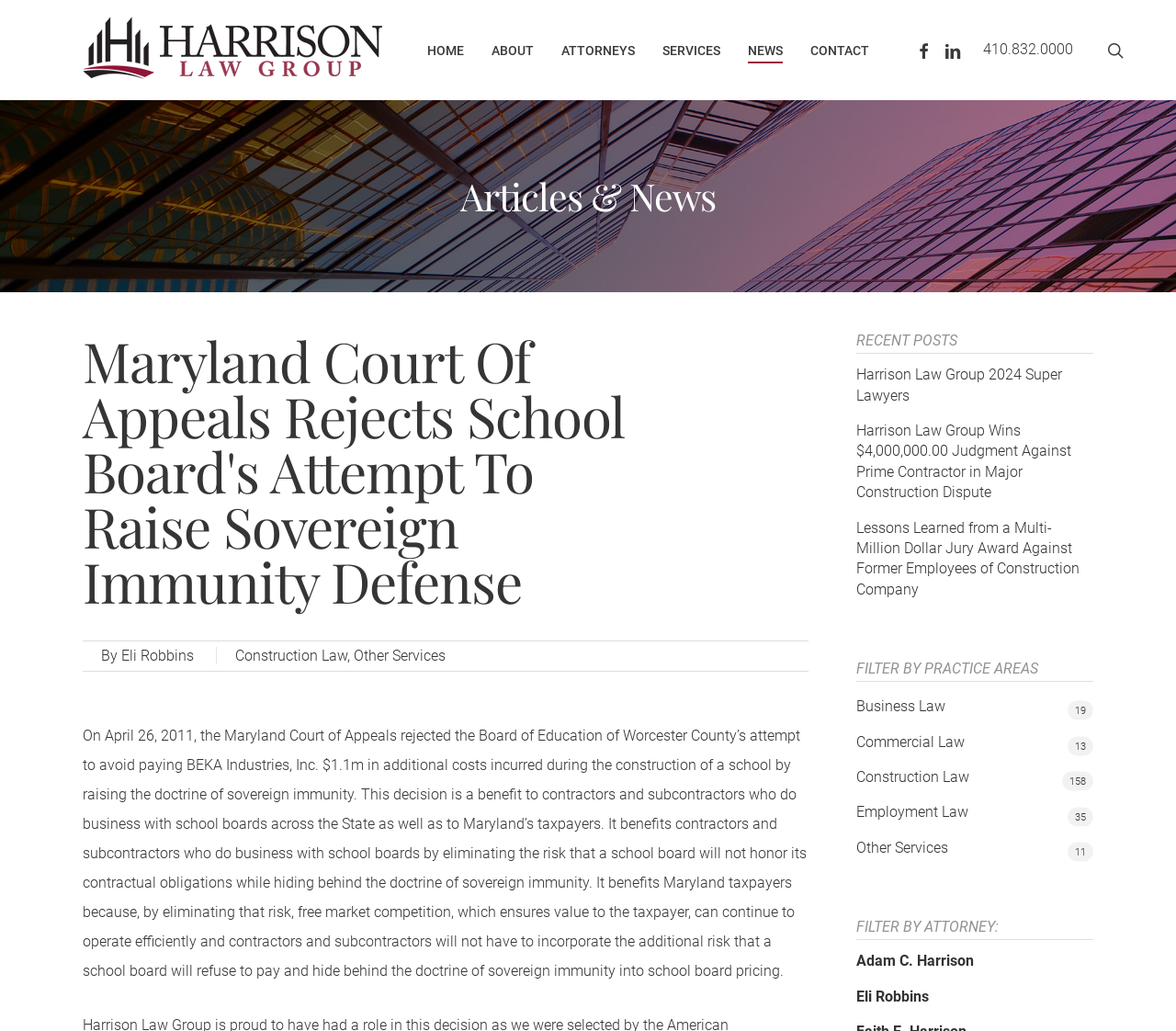Identify the bounding box coordinates of the area you need to click to perform the following instruction: "Click on the 'HOME' link".

[0.363, 0.042, 0.395, 0.055]